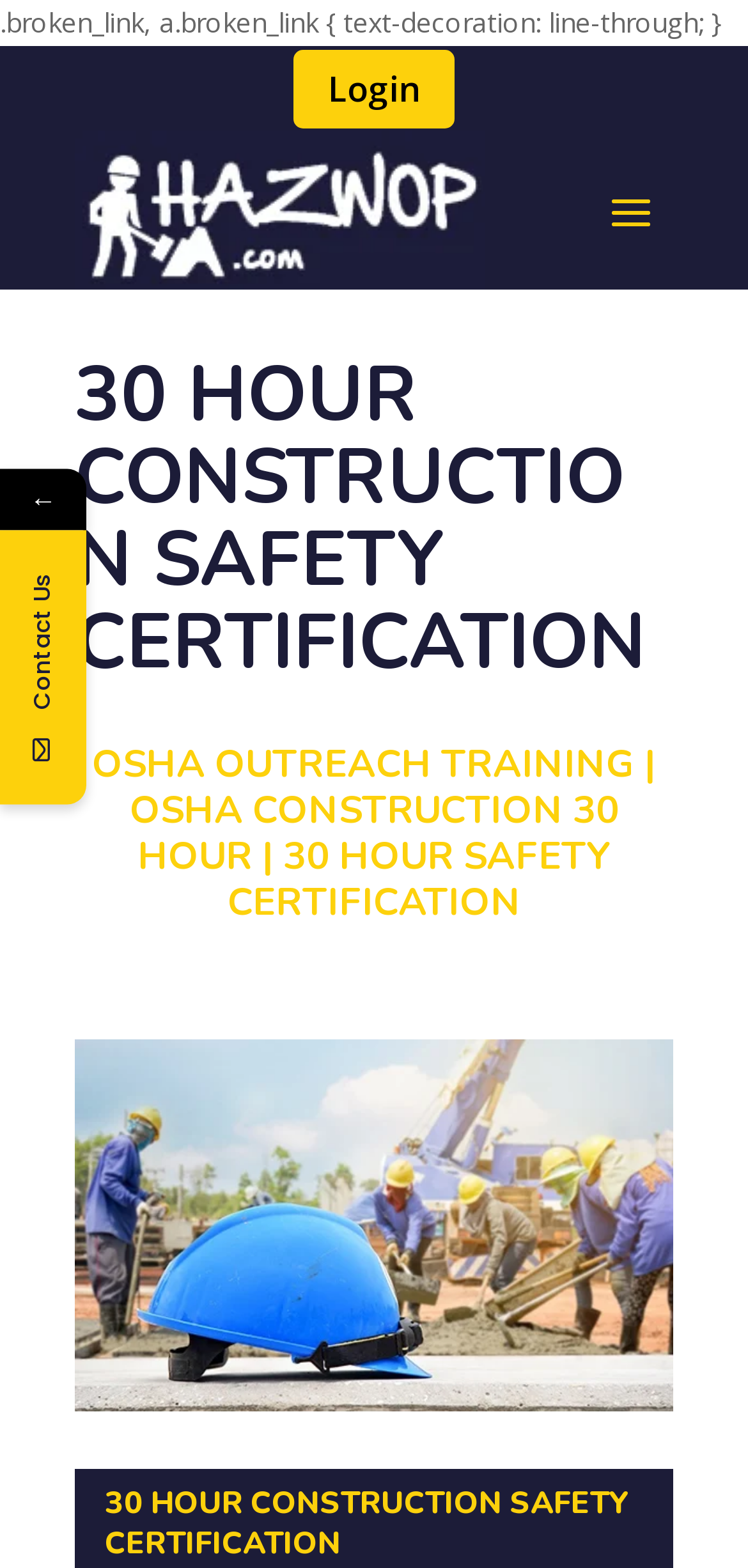Respond to the question with just a single word or phrase: 
What is the text above the certification program image?

OSHA OUTREACH TRAINING | OSHA CONSTRUCTION 30 HOUR | 30 HOUR SAFETY CERTIFICATION